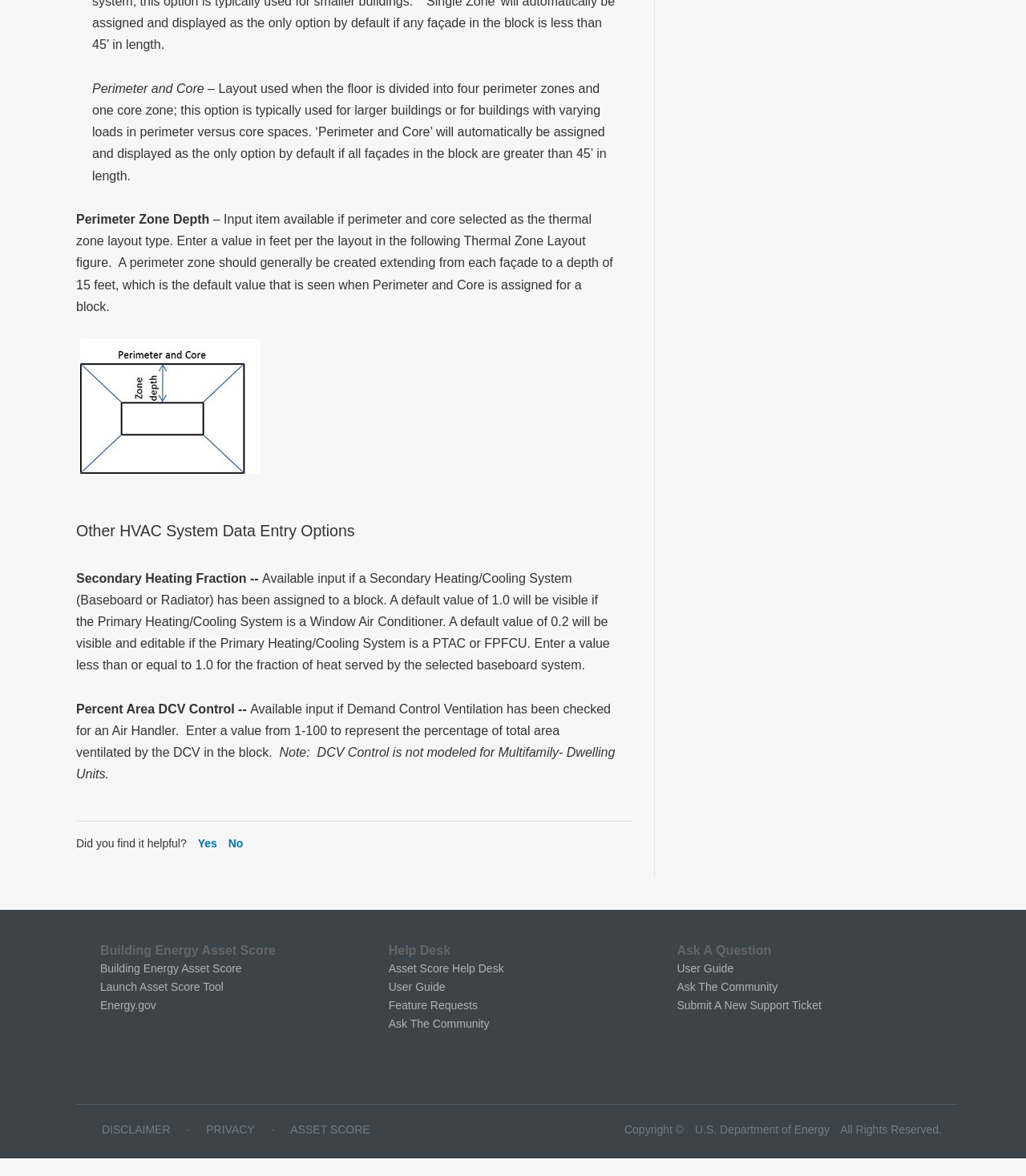What is the purpose of the 'Perimeter and Core' layout?
Based on the screenshot, give a detailed explanation to answer the question.

The purpose of the 'Perimeter and Core' layout is mentioned in the text description of the 'Perimeter and Core' option, which is typically used for larger buildings or for buildings with varying loads in perimeter versus core spaces.